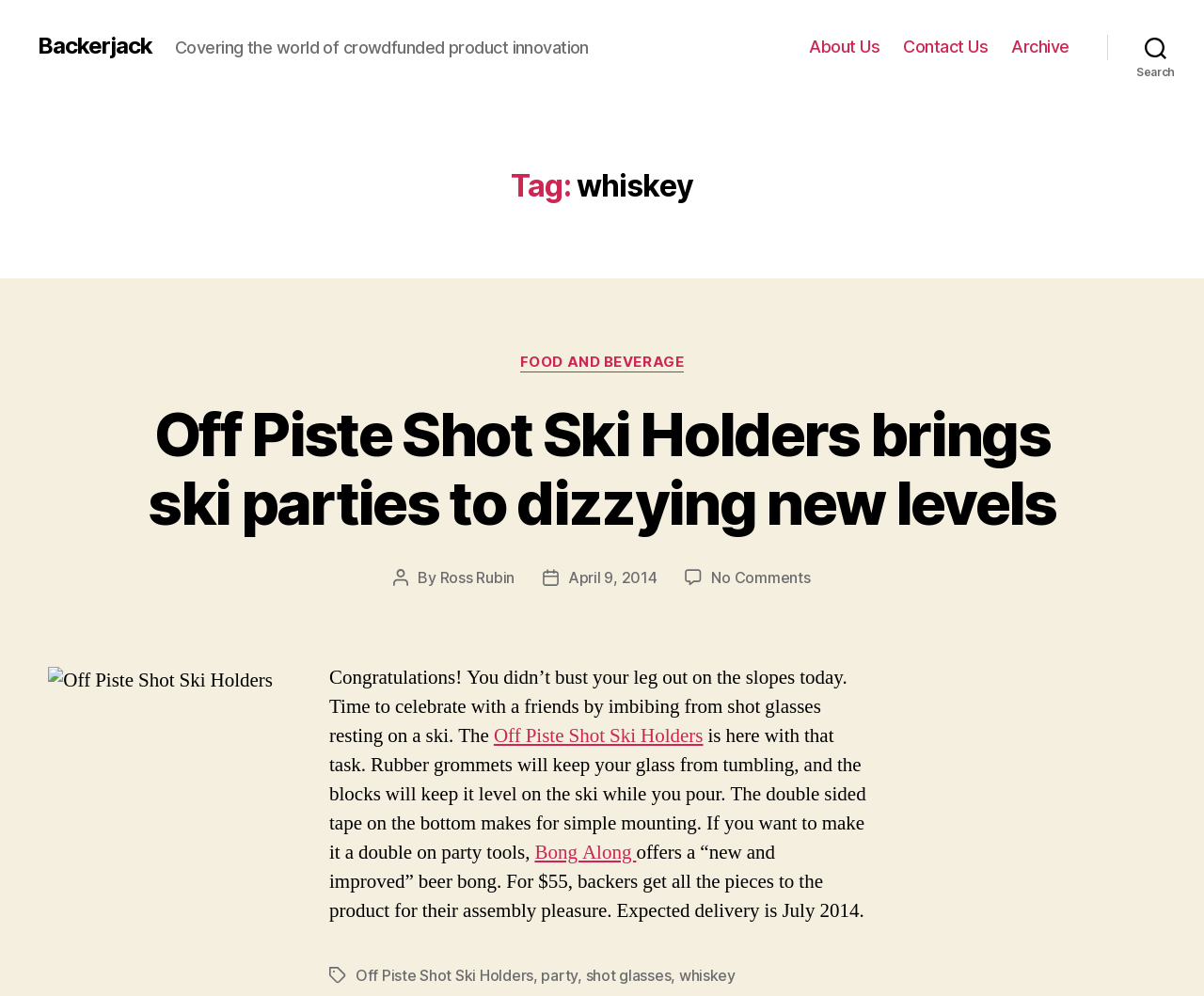Bounding box coordinates are to be given in the format (top-left x, top-left y, bottom-right x, bottom-right y). All values must be floating point numbers between 0 and 1. Provide the bounding box coordinate for the UI element described as: April 9, 2014

[0.472, 0.57, 0.546, 0.589]